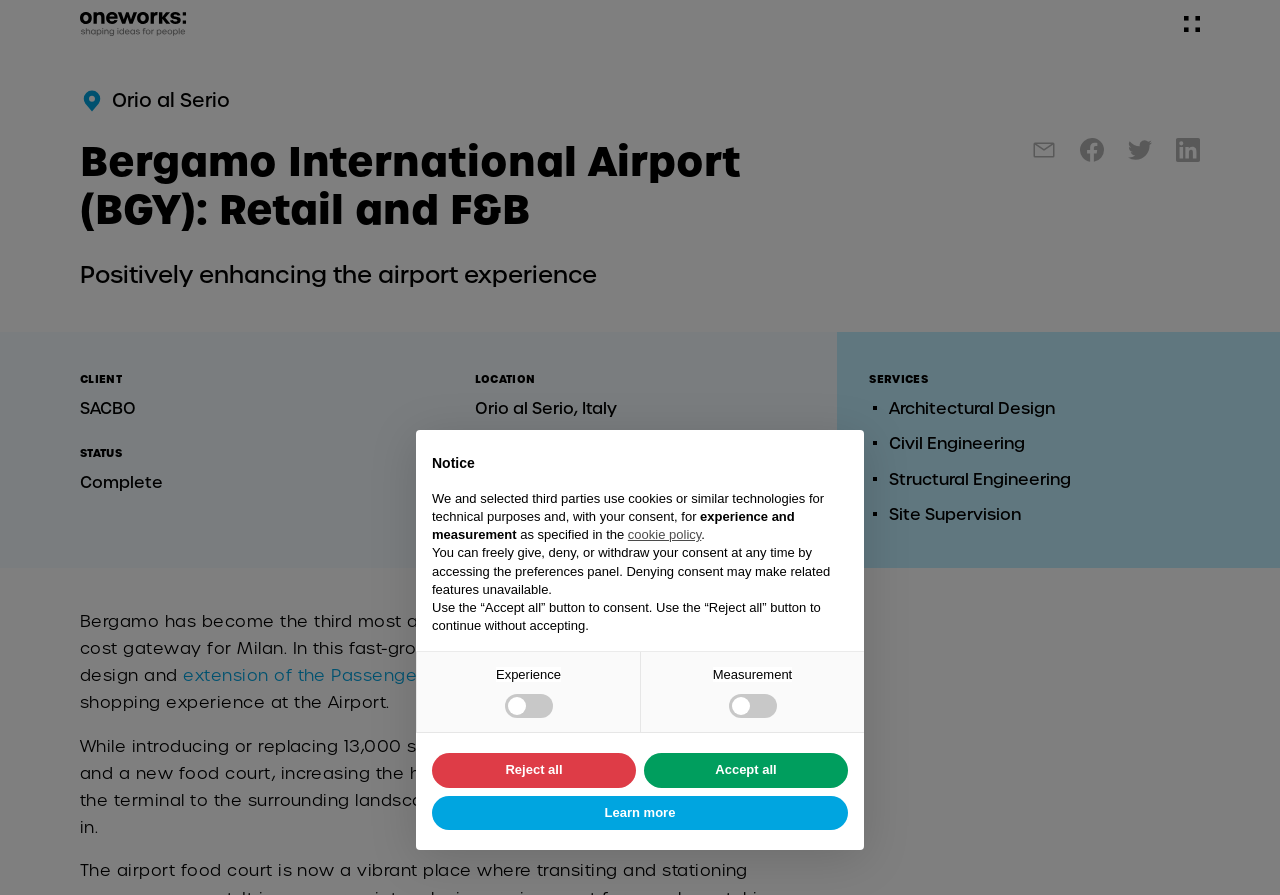Could you determine the bounding box coordinates of the clickable element to complete the instruction: "Share via mail"? Provide the coordinates as four float numbers between 0 and 1, i.e., [left, top, right, bottom].

[0.806, 0.154, 0.825, 0.181]